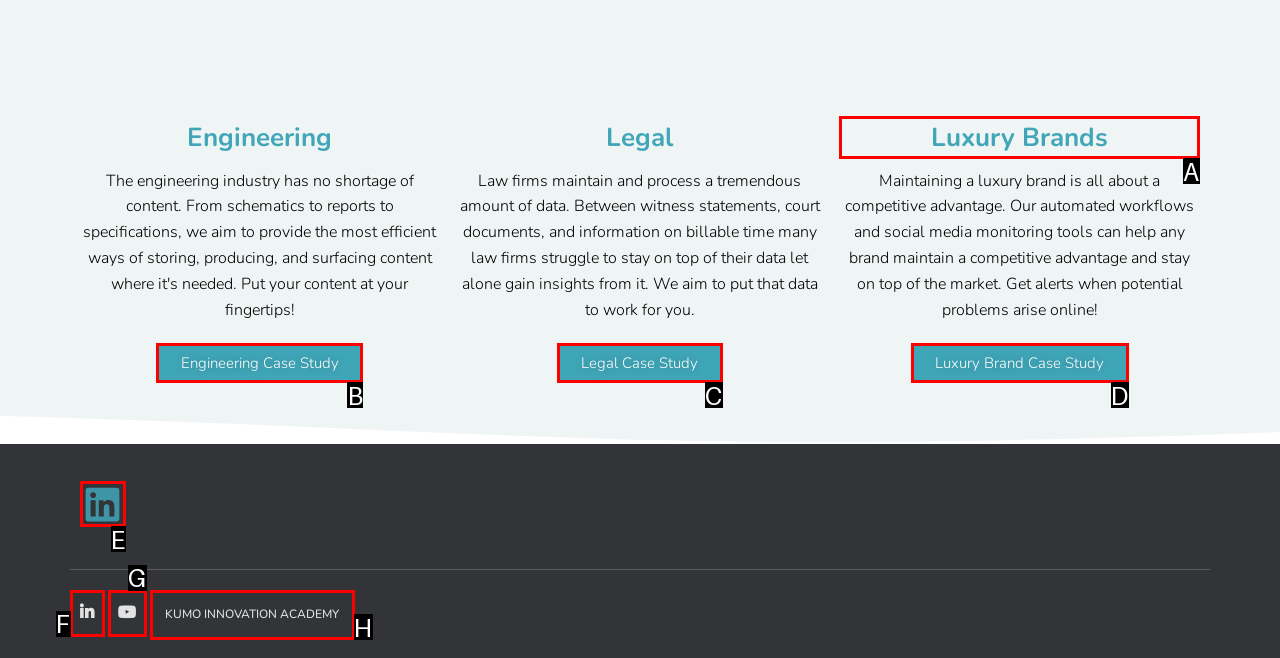Tell me which one HTML element I should click to complete the following task: Click on the About link Answer with the option's letter from the given choices directly.

None